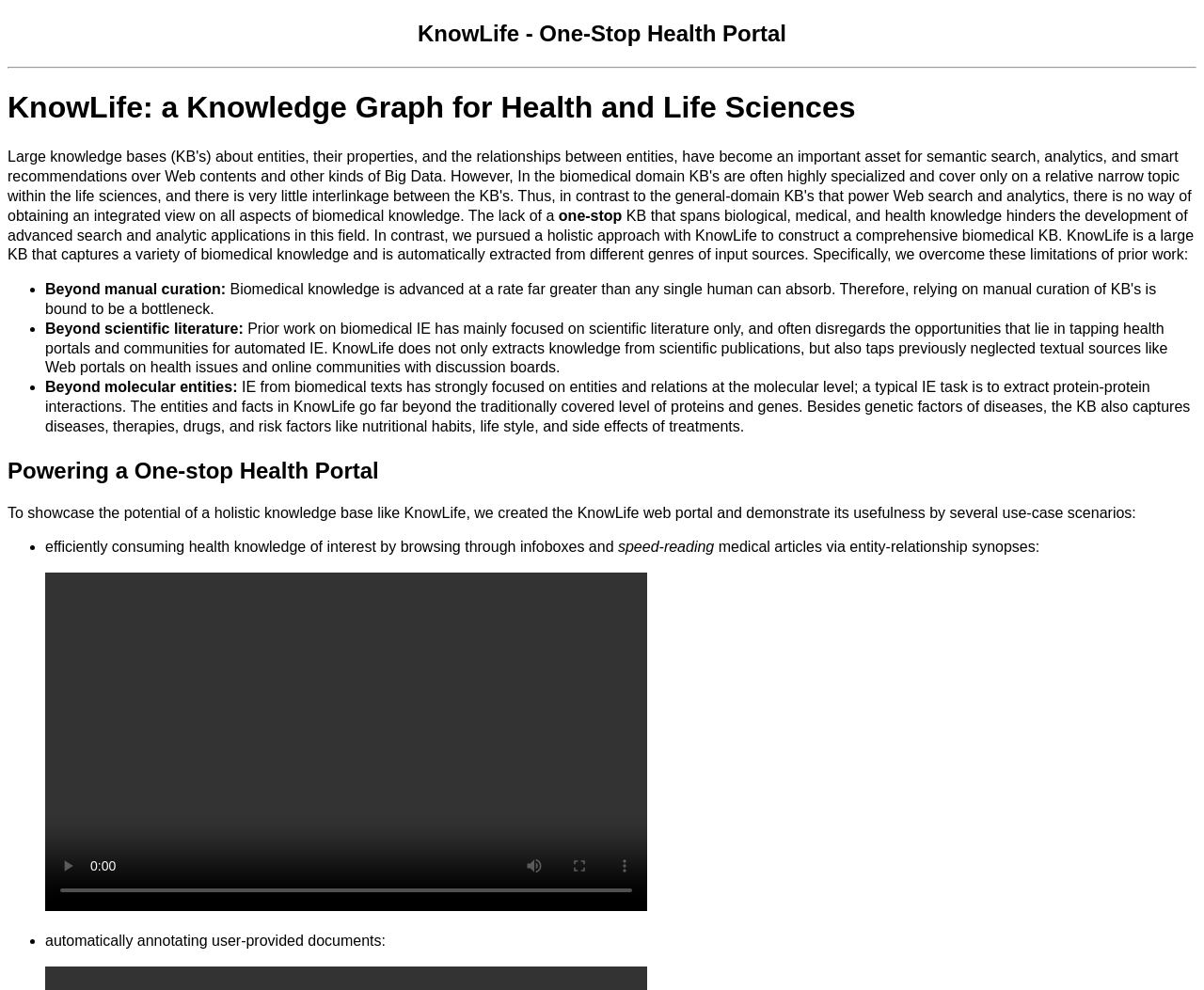Answer the question in one word or a short phrase:
What type of sources does KnowLife extract knowledge from?

Scientific publications and health portals